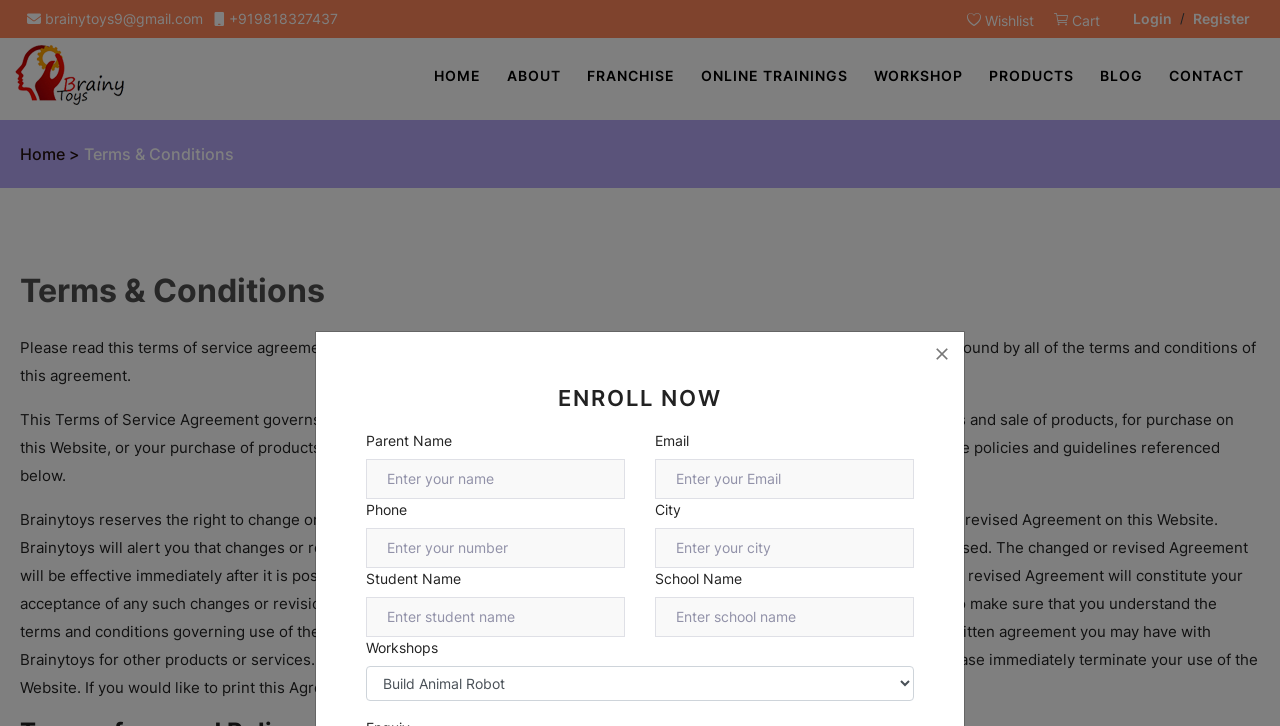Please answer the following question as detailed as possible based on the image: 
What is the purpose of the form on the page?

I inferred the purpose of the form by looking at the heading 'ENROLL NOW' above the form, and the input fields that ask for parent name, email, phone, city, student name, and school name, which suggests that the form is for enrollment or registration.